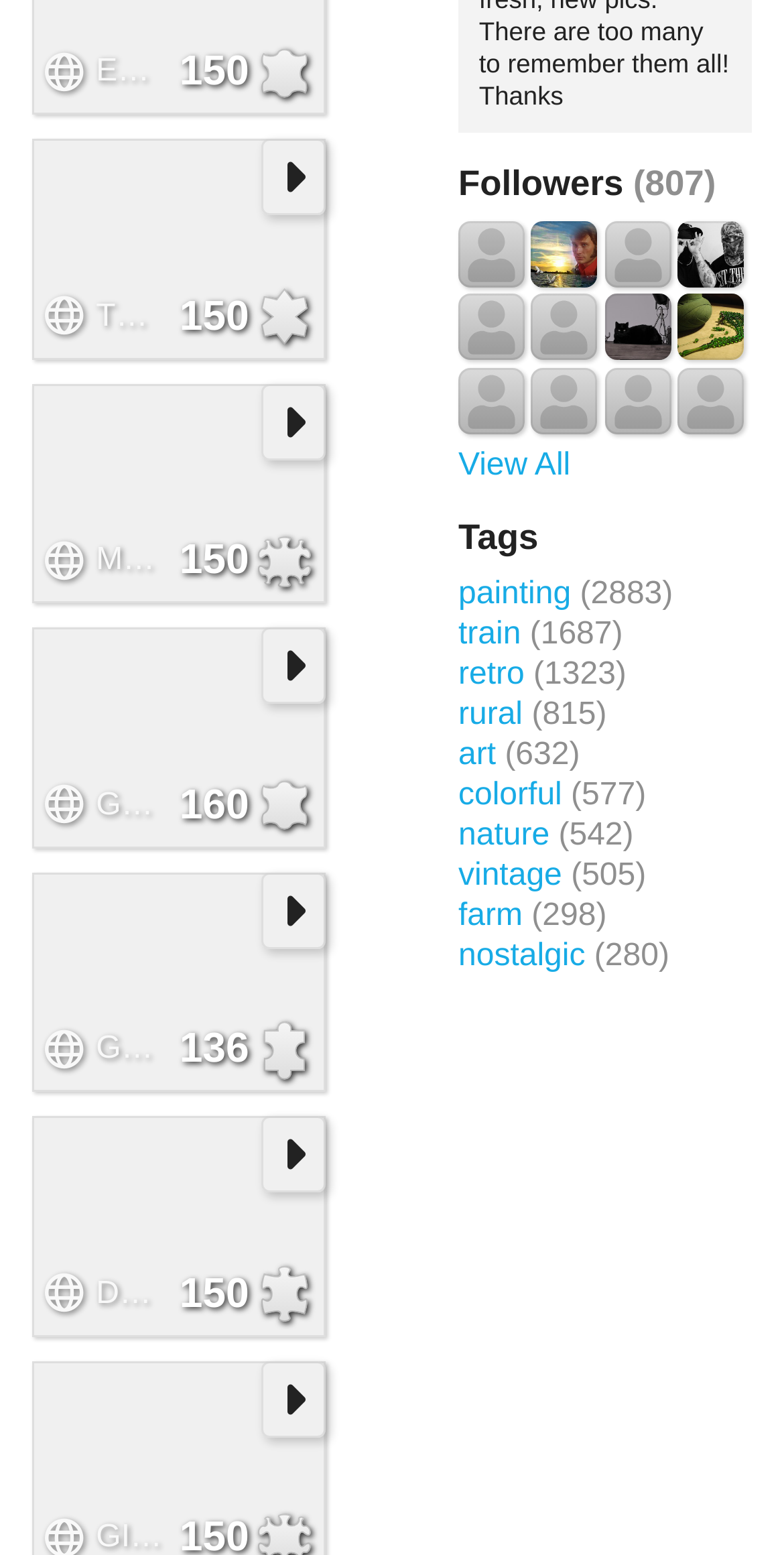Please identify the bounding box coordinates of the element that needs to be clicked to execute the following command: "View profile of BOBOERIC". Provide the bounding box using four float numbers between 0 and 1, formatted as [left, top, right, bottom].

[0.678, 0.142, 0.762, 0.185]